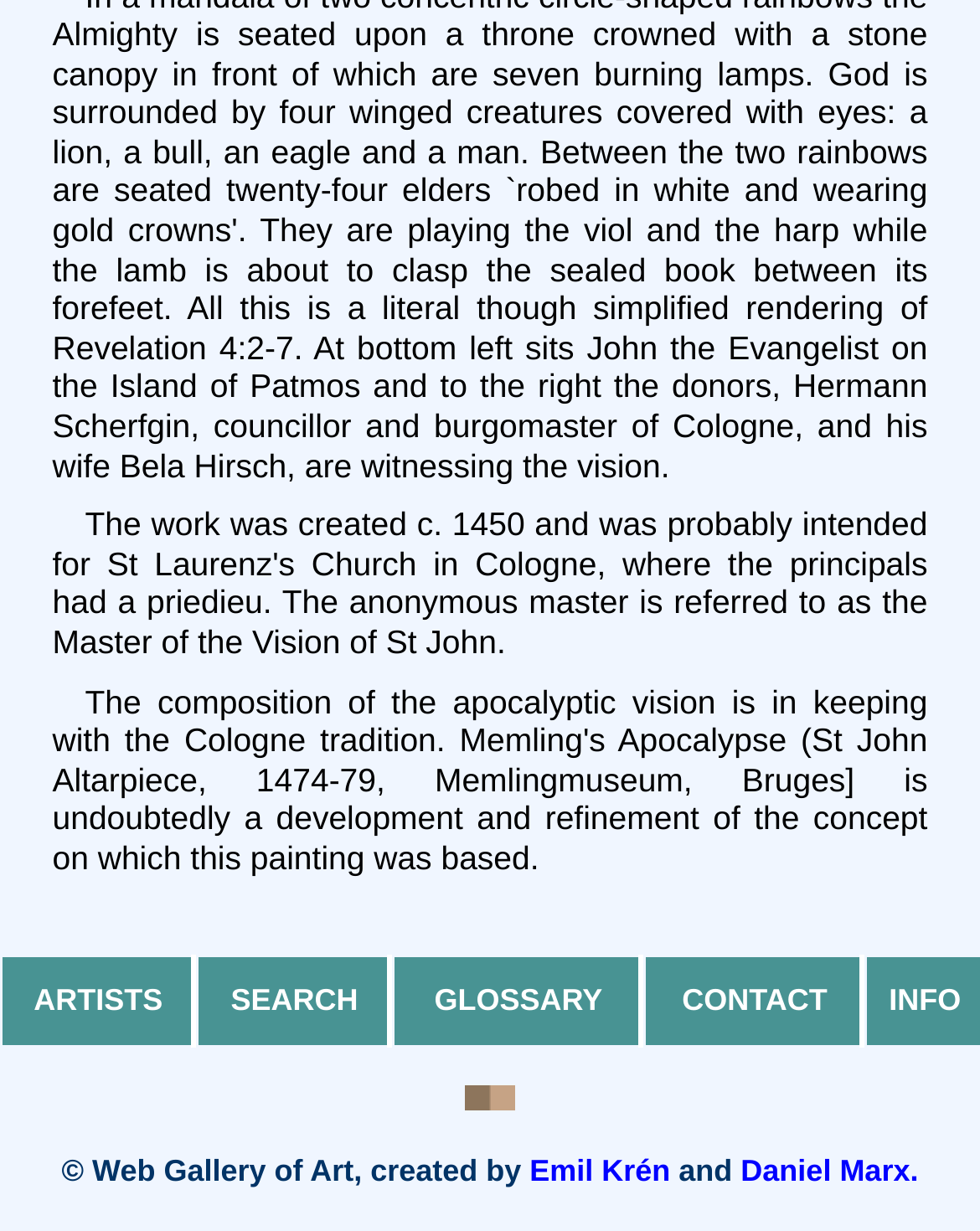Locate the bounding box of the user interface element based on this description: "Contact".

[0.66, 0.777, 0.88, 0.849]